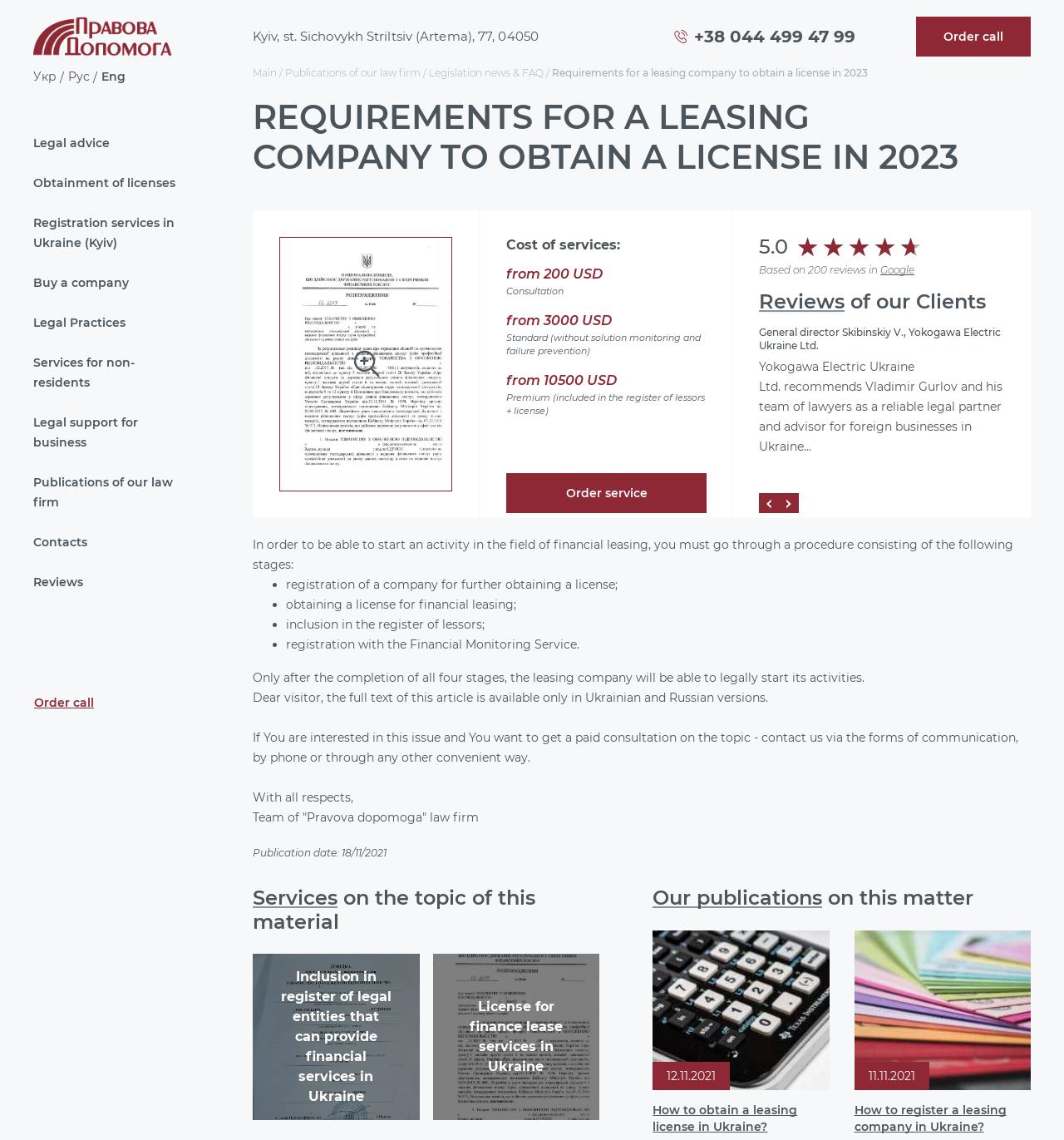What is the rating of the law firm based on reviews?
Please utilize the information in the image to give a detailed response to the question.

I found the rating of the law firm by looking at the static text element '5.0' which is located near the 'Based on 200 reviews in' text.